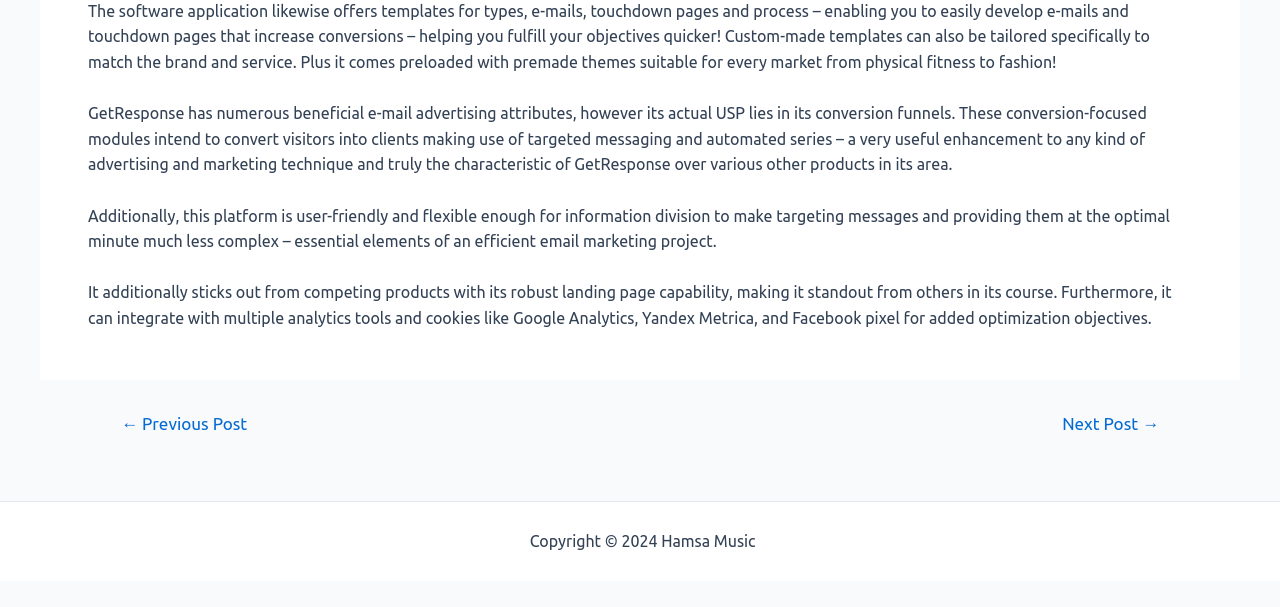What is the purpose of the conversion funnels?
Examine the screenshot and reply with a single word or phrase.

Convert visitors into clients